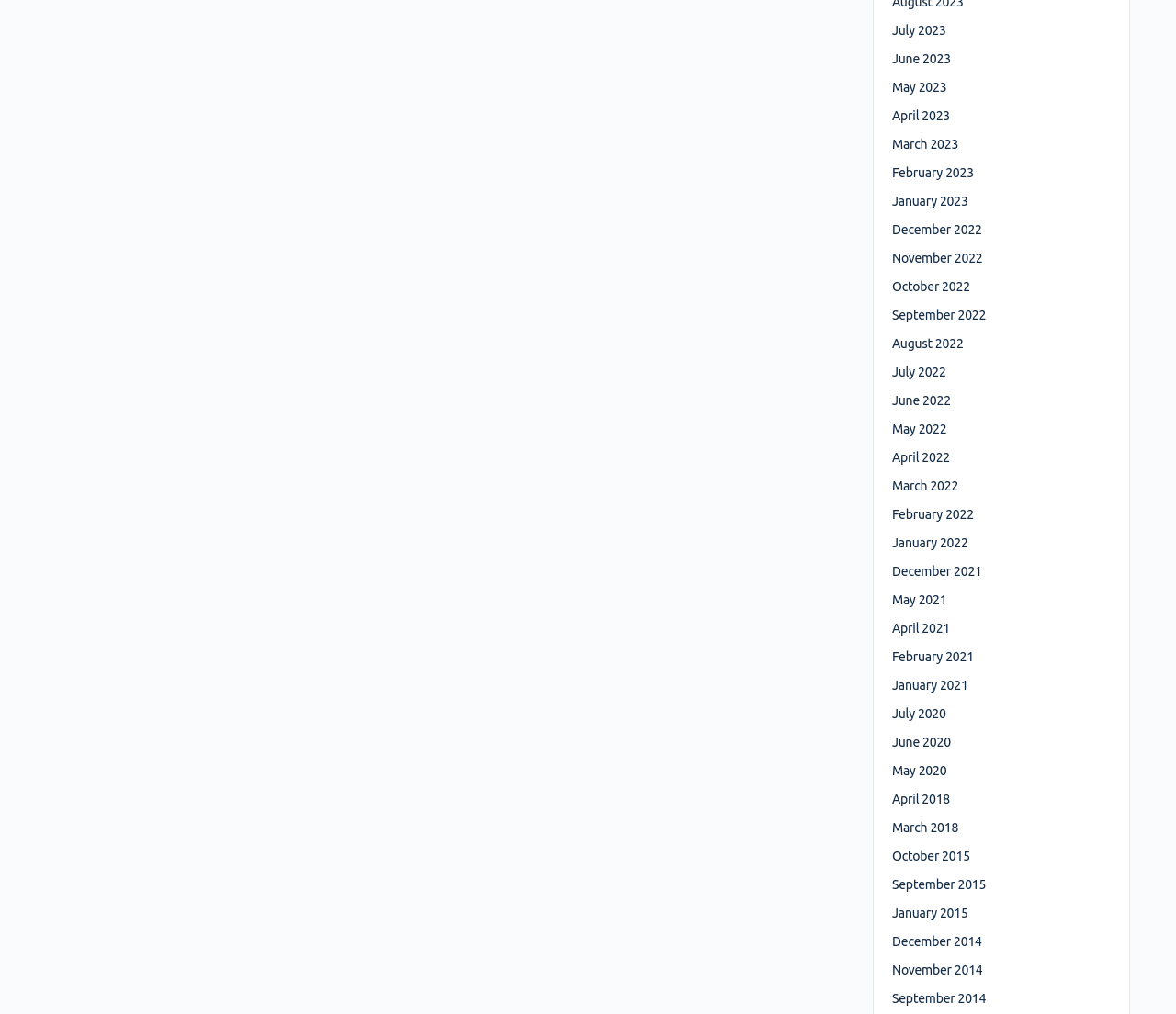What is the month listed before April 2021?
Please give a detailed and elaborate explanation in response to the question.

By examining the list of links, I can see that the month listed before April 2021 is February 2021, which is the previous link in the list.